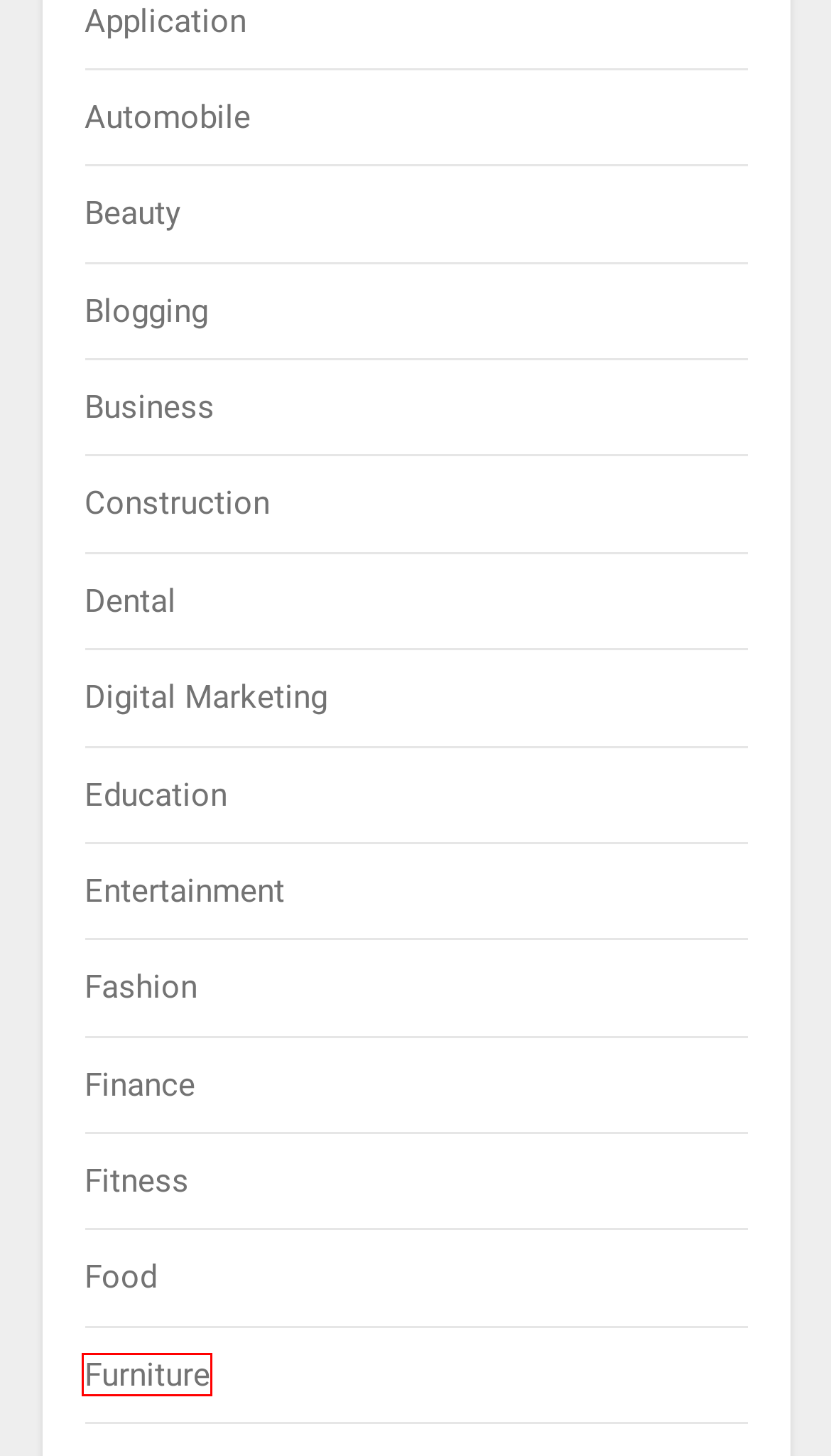Please examine the screenshot provided, which contains a red bounding box around a UI element. Select the webpage description that most accurately describes the new page displayed after clicking the highlighted element. Here are the candidates:
A. Furniture Archives - Saltcreekwinebar
B. Business Archives - Saltcreekwinebar
C. Fashion Archives - Saltcreekwinebar
D. Finance Archives - Saltcreekwinebar
E. Food Archives - Saltcreekwinebar
F. Beauty Archives - Saltcreekwinebar
G. Entertainment Archives - Saltcreekwinebar
H. Dental Archives - Saltcreekwinebar

A